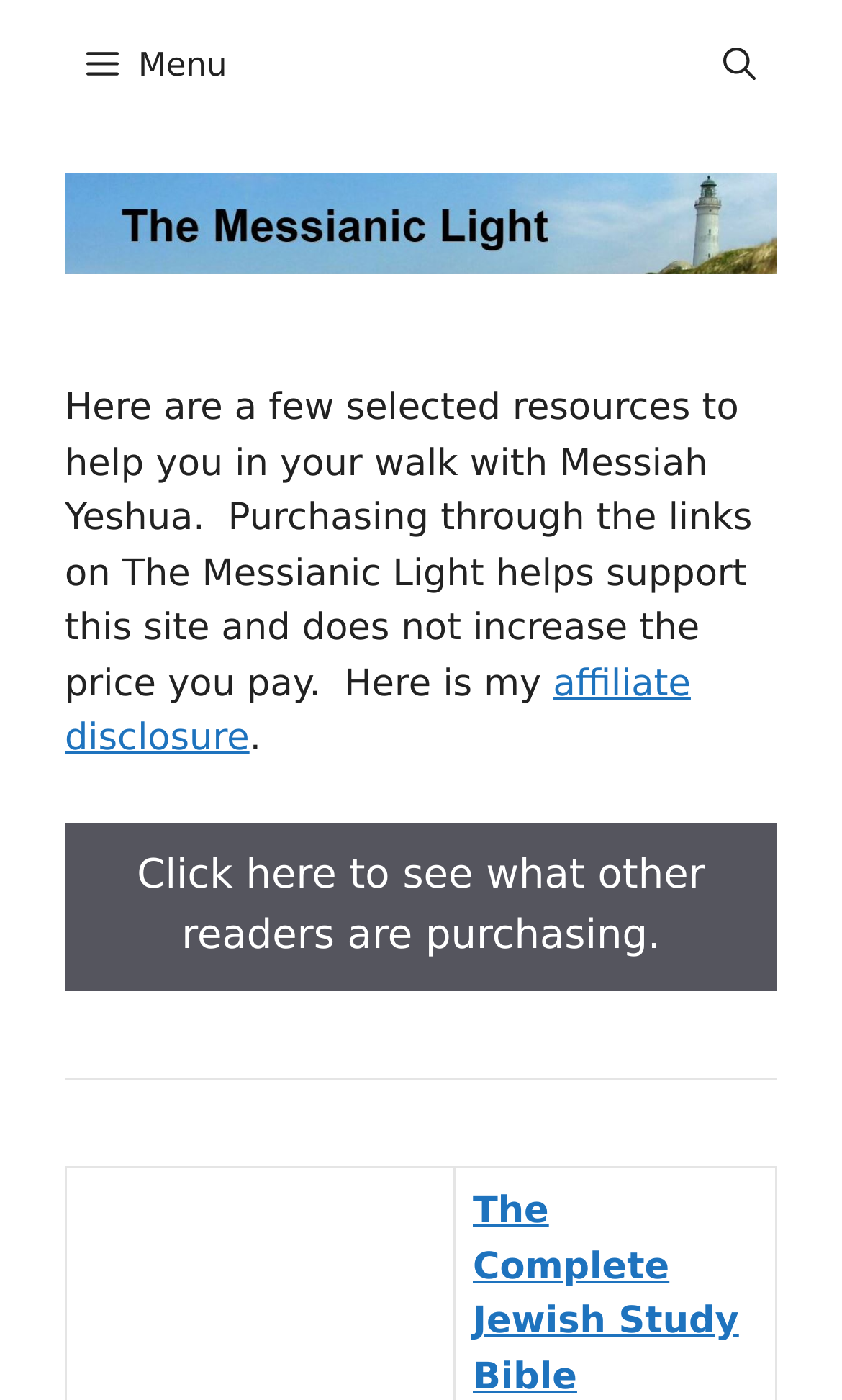What is the name of the website?
Give a detailed and exhaustive answer to the question.

I determined the answer by looking at the link element with the text 'The Messianic Light' which is a child of the banner element with the description 'Site'. This suggests that 'The Messianic Light' is the name of the website.